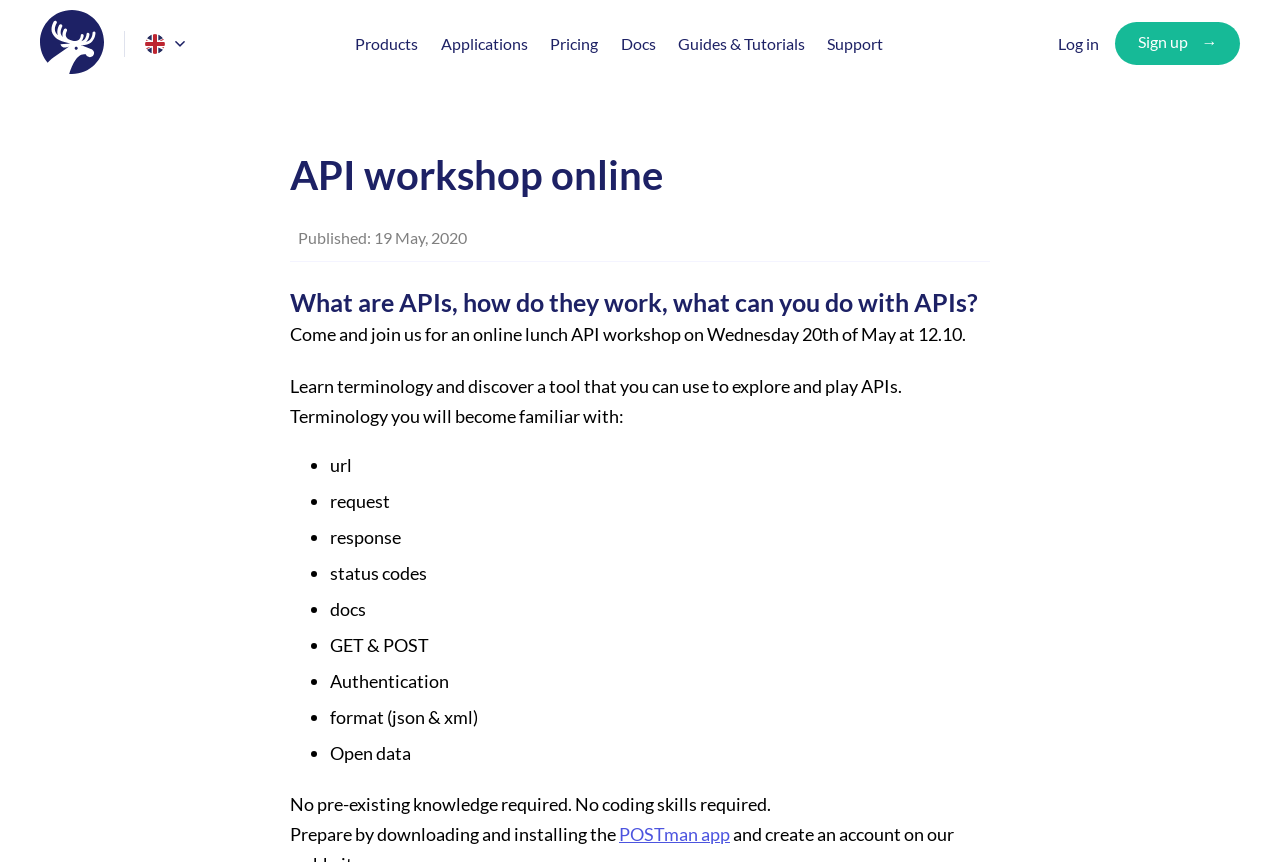Please identify the bounding box coordinates for the region that you need to click to follow this instruction: "View Products".

[0.278, 0.039, 0.327, 0.061]